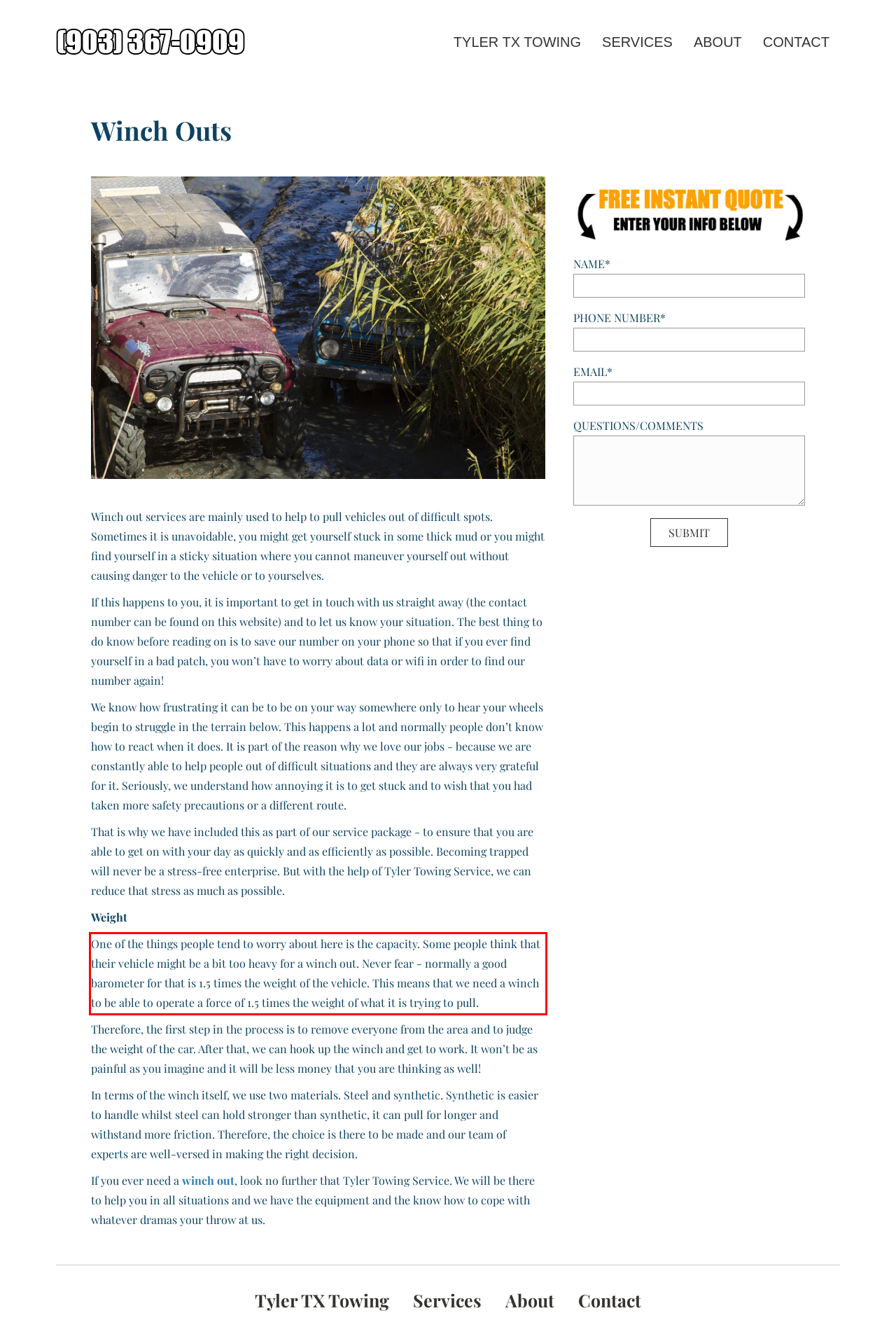Given a screenshot of a webpage, locate the red bounding box and extract the text it encloses.

One of the things people tend to worry about here is the capacity. Some people think that their vehicle might be a bit too heavy for a winch out. Never fear - normally a good barometer for that is 1.5 times the weight of the vehicle. This means that we need a winch to be able to operate a force of 1.5 times the weight of what it is trying to pull.